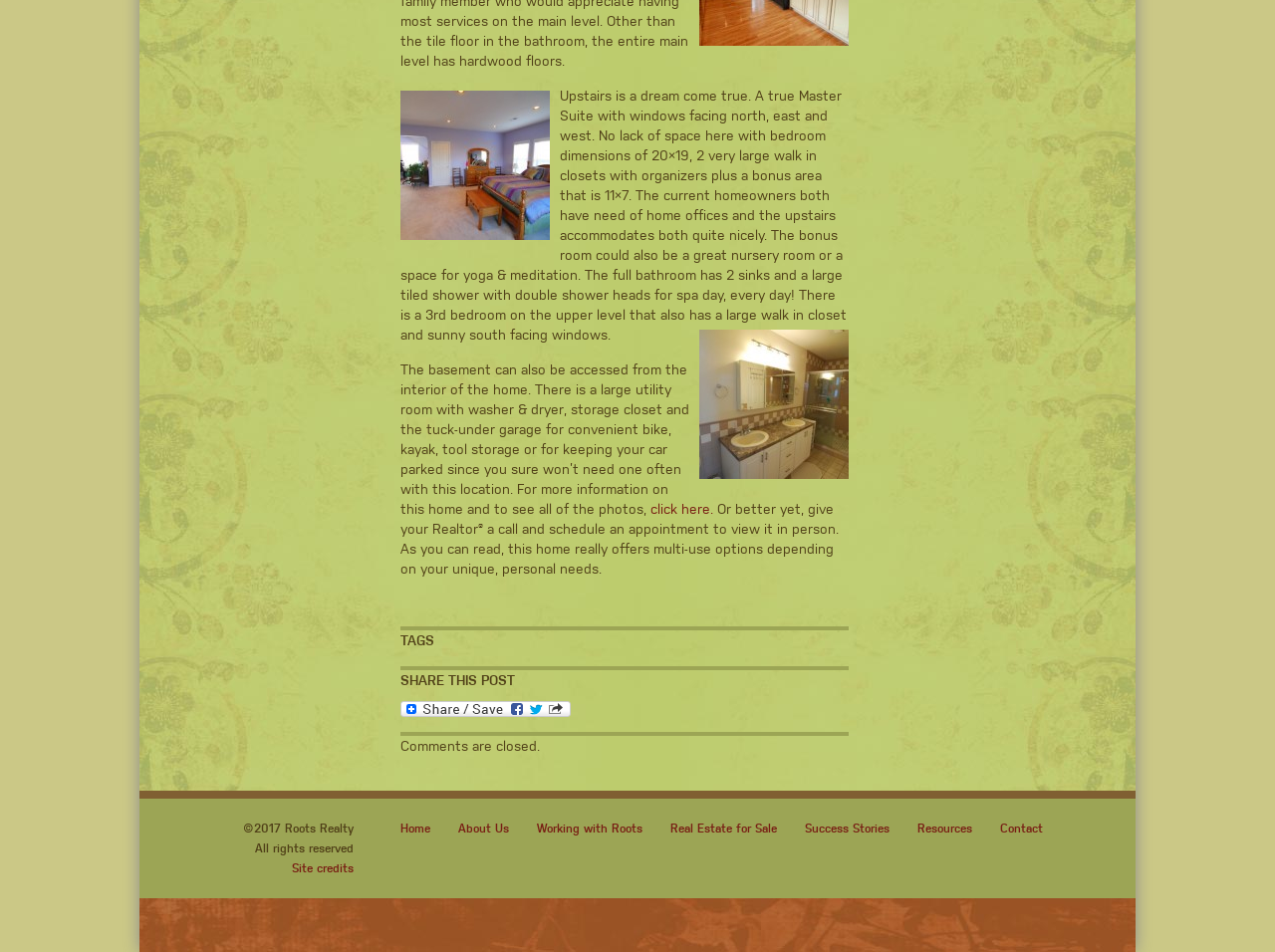Identify the bounding box coordinates of the section that should be clicked to achieve the task described: "Contact Roots Realty".

[0.784, 0.863, 0.818, 0.878]